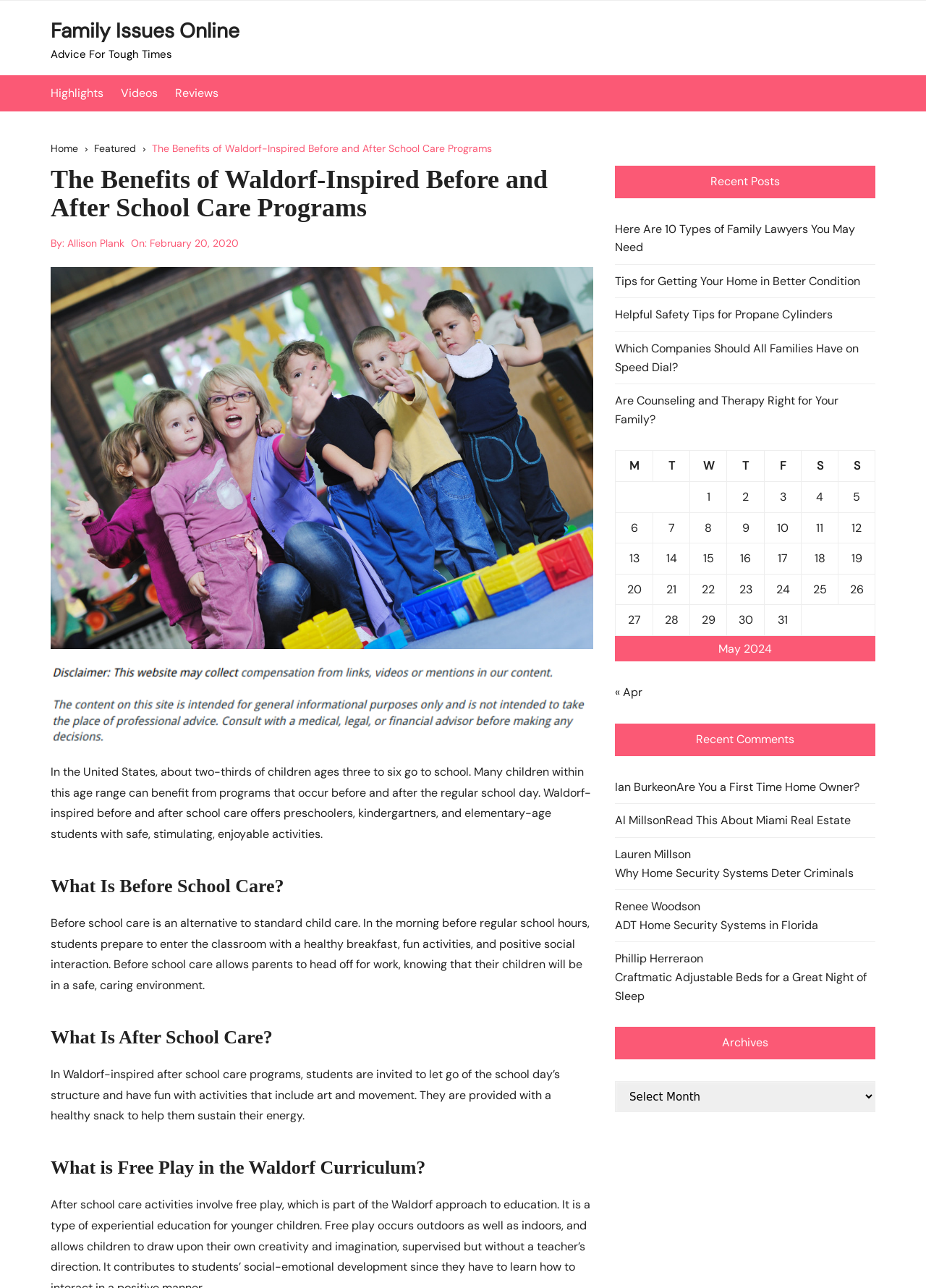What is the purpose of before school care?
Refer to the screenshot and answer in one word or phrase.

To provide a safe environment for children before regular school hours